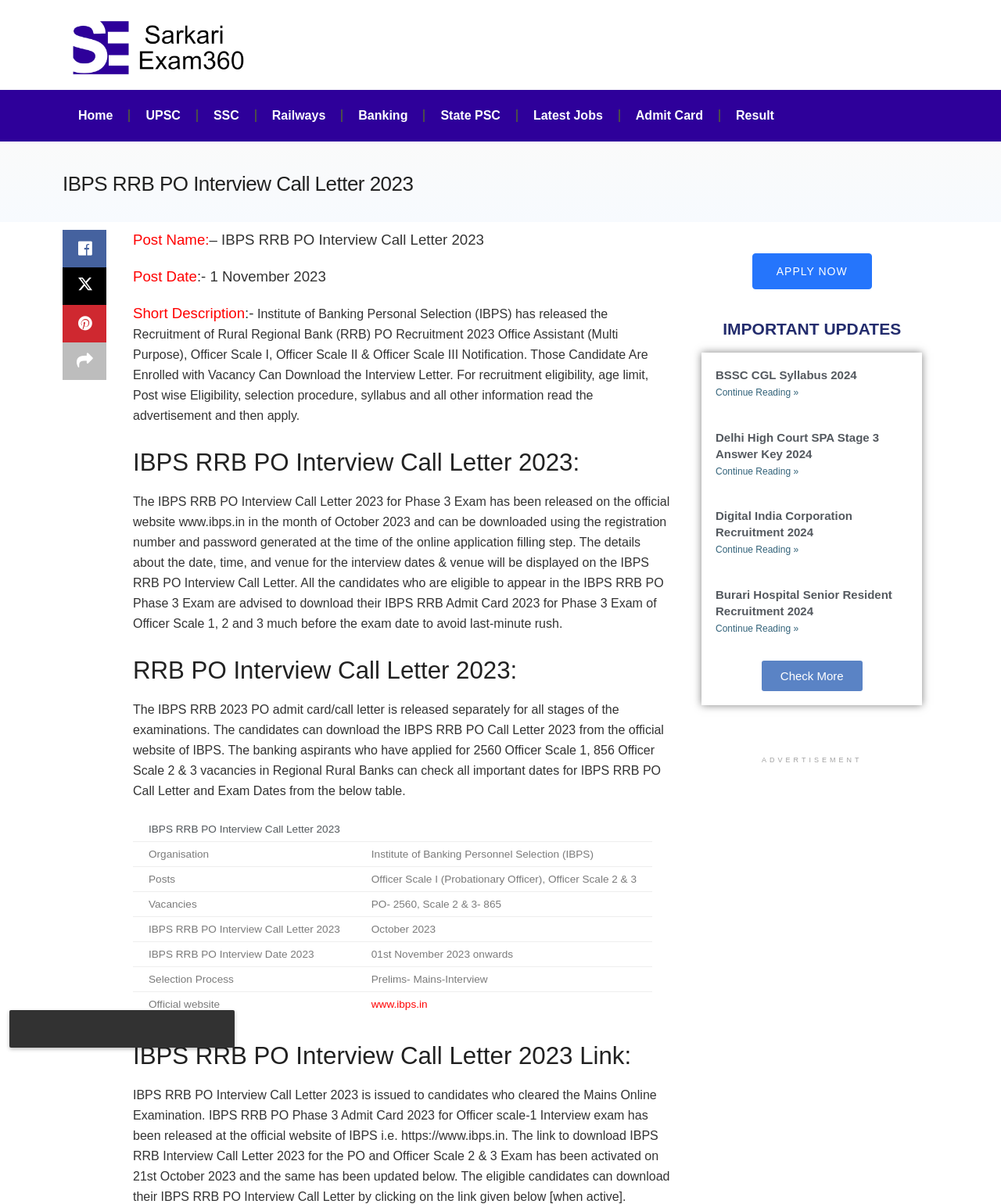Please answer the following question using a single word or phrase: 
When was the IBPS RRB PO Interview Call Letter 2023 released?

October 2023